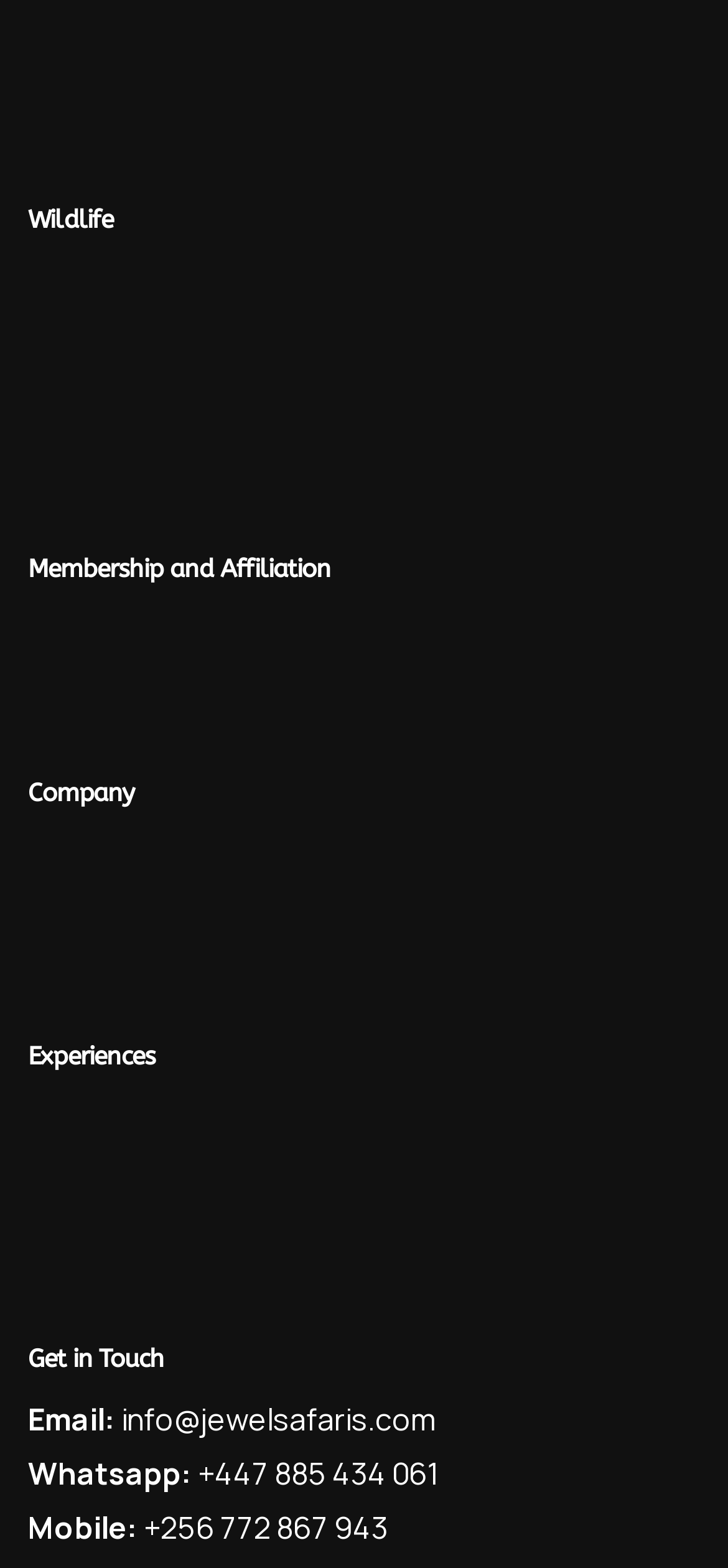Can you find the bounding box coordinates for the element to click on to achieve the instruction: "Get in Touch via Whatsapp"?

[0.264, 0.926, 0.603, 0.952]